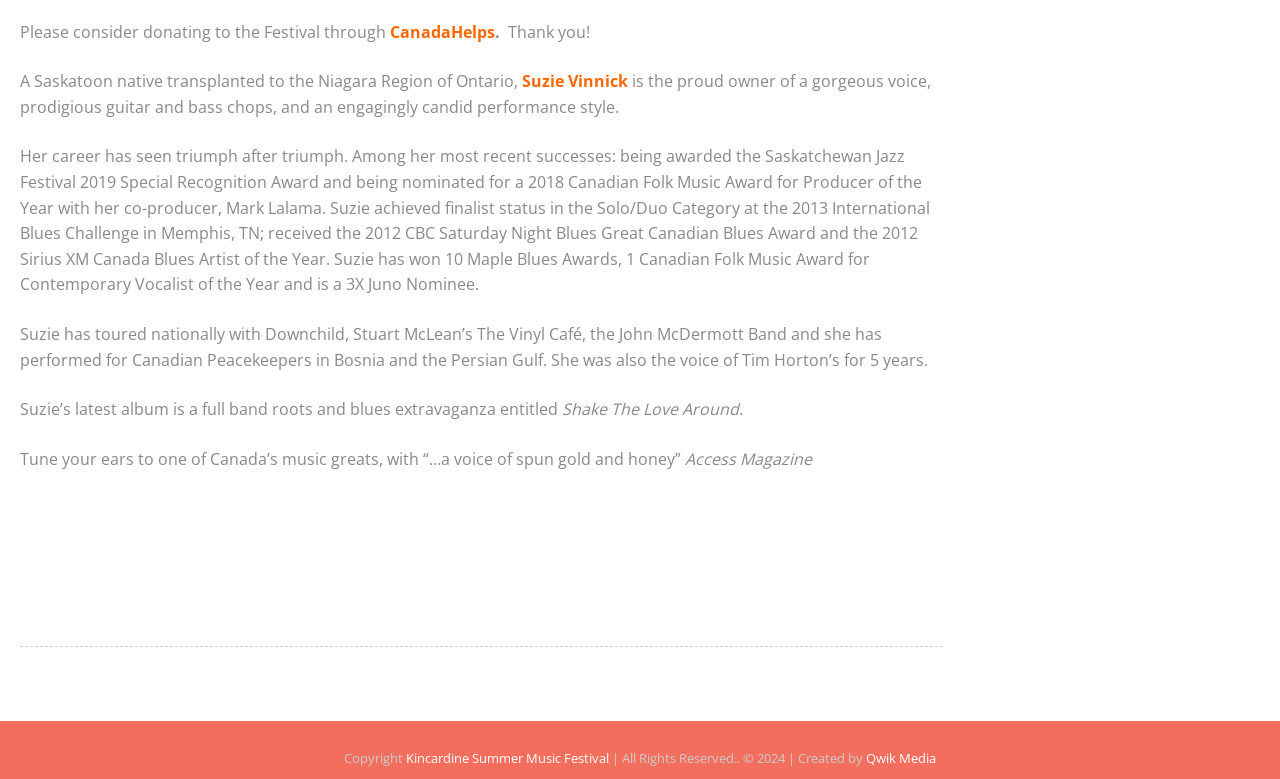Bounding box coordinates are specified in the format (top-left x, top-left y, bottom-right x, bottom-right y). All values are floating point numbers bounded between 0 and 1. Please provide the bounding box coordinate of the region this sentence describes: CanadaHelps

[0.305, 0.027, 0.387, 0.055]